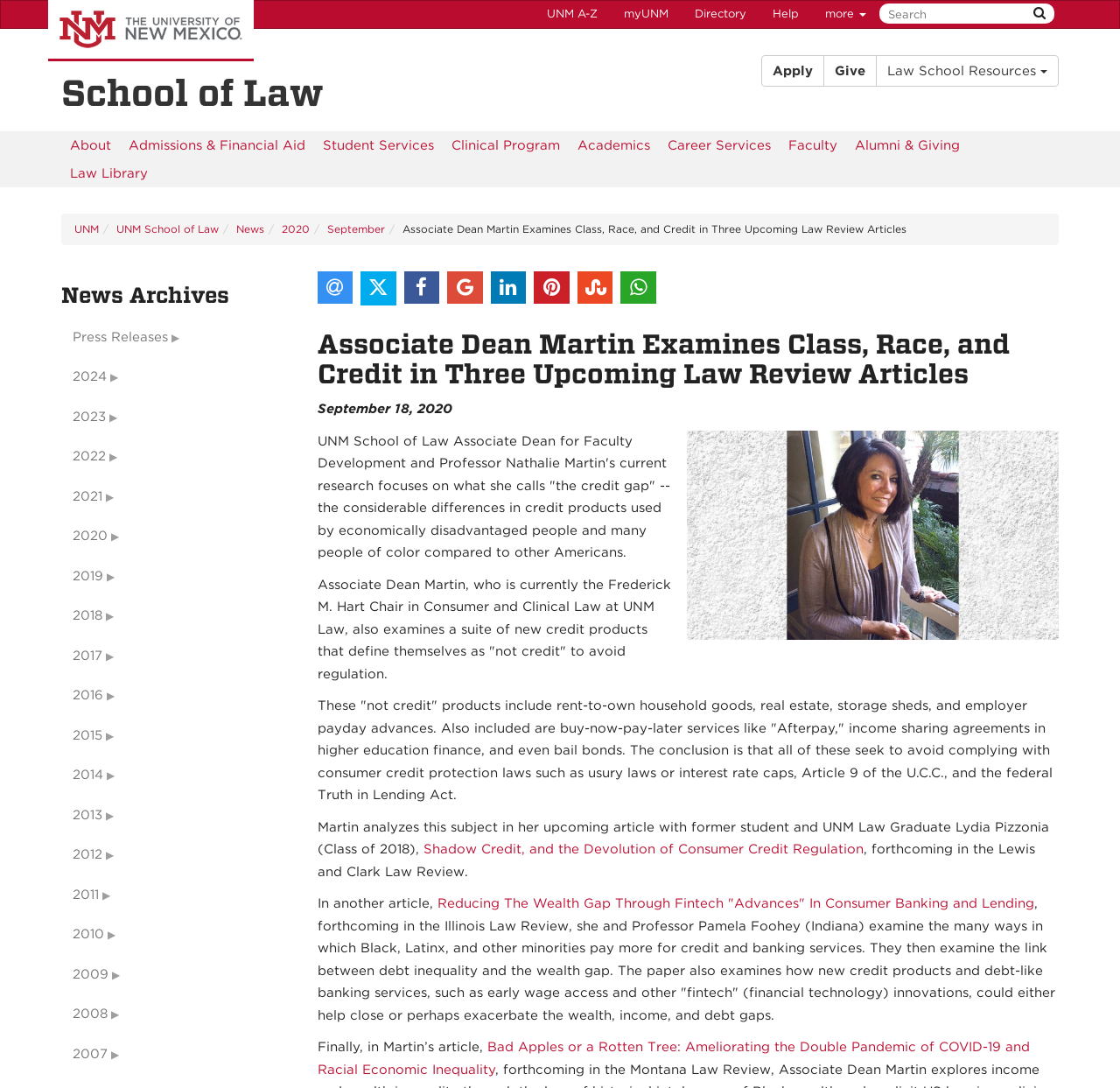Can you provide the bounding box coordinates for the element that should be clicked to implement the instruction: "Apply to the School of Law"?

[0.68, 0.051, 0.736, 0.08]